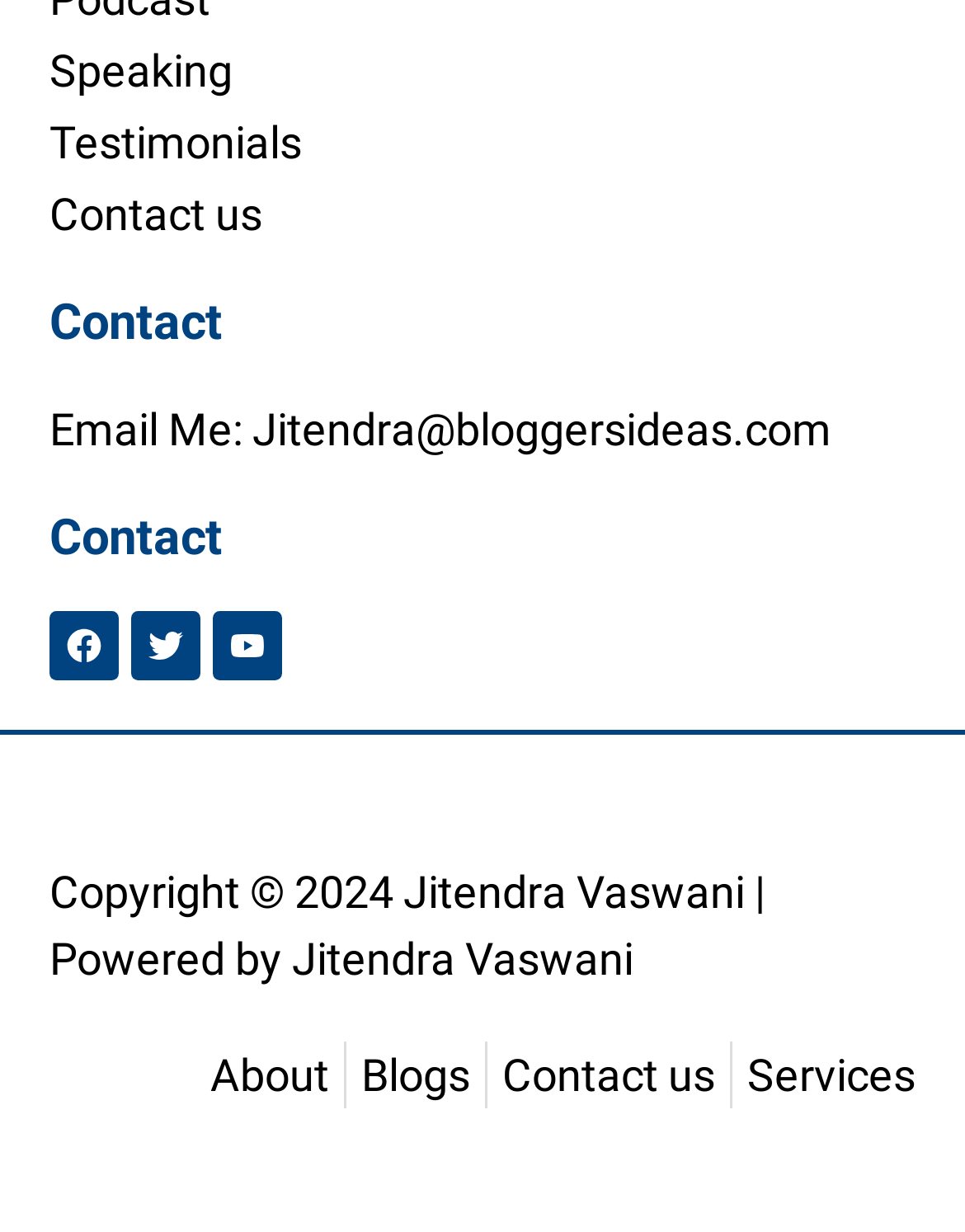Please provide a one-word or short phrase answer to the question:
How many navigation links are there at the bottom?

4